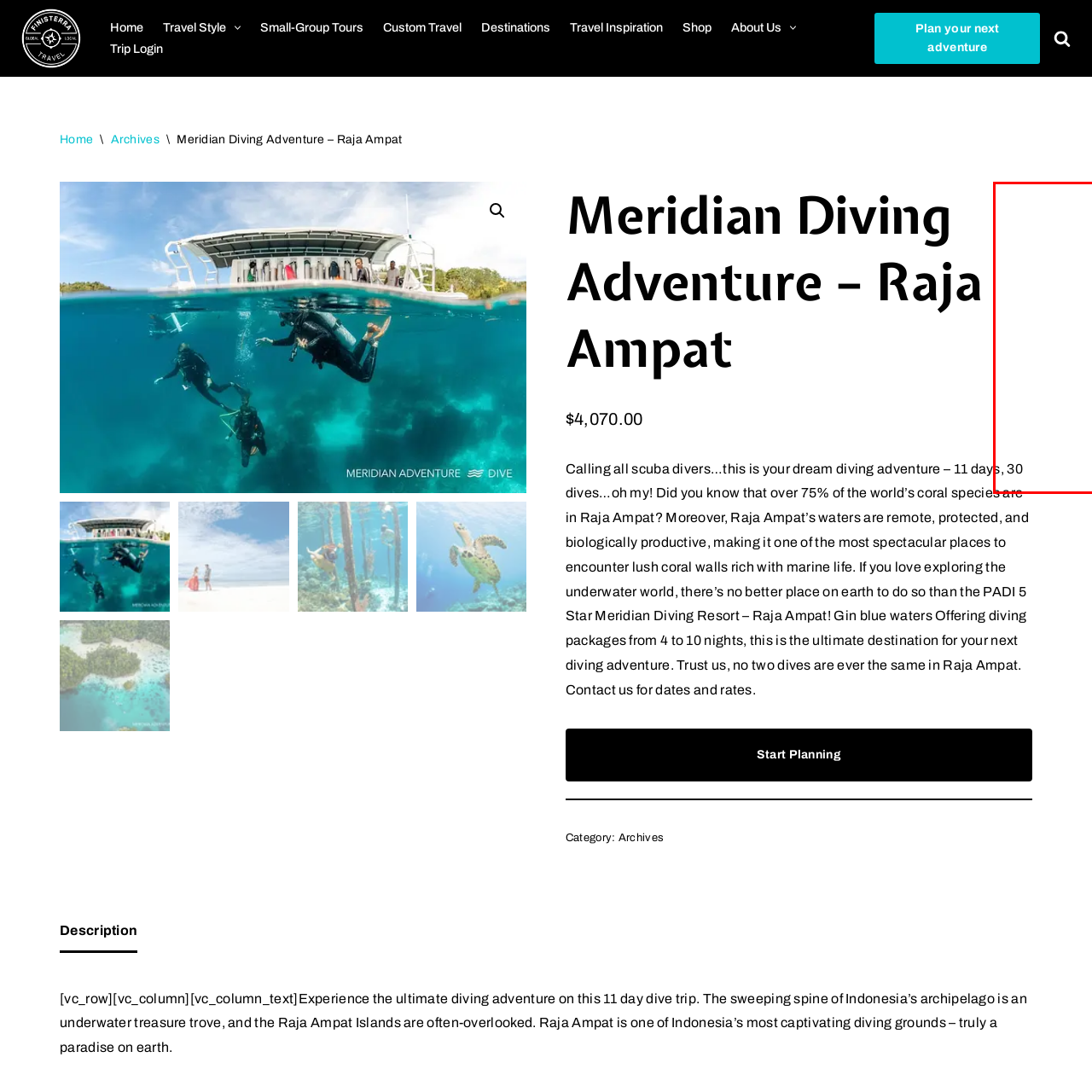Generate a detailed description of the content found inside the red-outlined section of the image.

The image highlights the "Meridian Diving Adventure – Raja Ampat" experience, showcasing one of the premier diving destinations in the world. This 11-day diving journey, featuring an impressive 30 dives, invites you to explore the stunning underwater landscapes of Raja Ampat, known for its vibrant coral reefs and diverse marine life. The accompanying text emphasizes the region's ecological significance, noting that over 75% of the world's coral species can be found here. It captures the essence of a diver's dream, encouraging potential adventurers to discover the unique offerings of the PADI 5 Star Meridian Diving Resort. With its crystal-clear blue waters and protected marine environment, Raja Ampat promises unforgettable underwater explorations and unparalleled natural beauty.